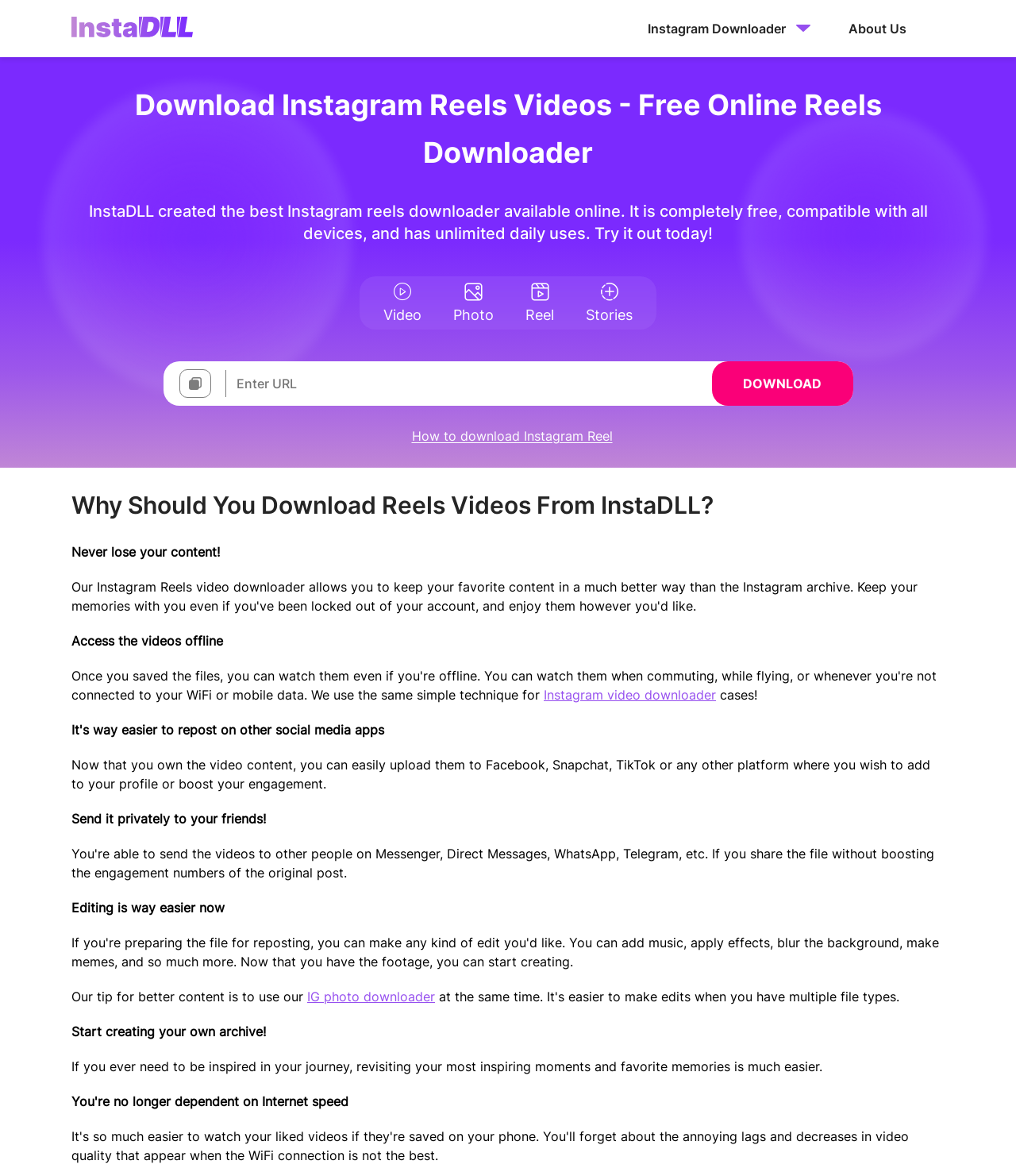What can users do with downloaded Reels videos?
Please answer the question with as much detail and depth as you can.

The webpage implies that users can upload the downloaded Reels videos to other social media platforms such as Facebook, Snapchat, or TikTok to add to their profile or boost their engagement. This is mentioned in the StaticText element 'Now that you own the video content, you can easily upload them to Facebook, Snapchat, TikTok or any other platform...'